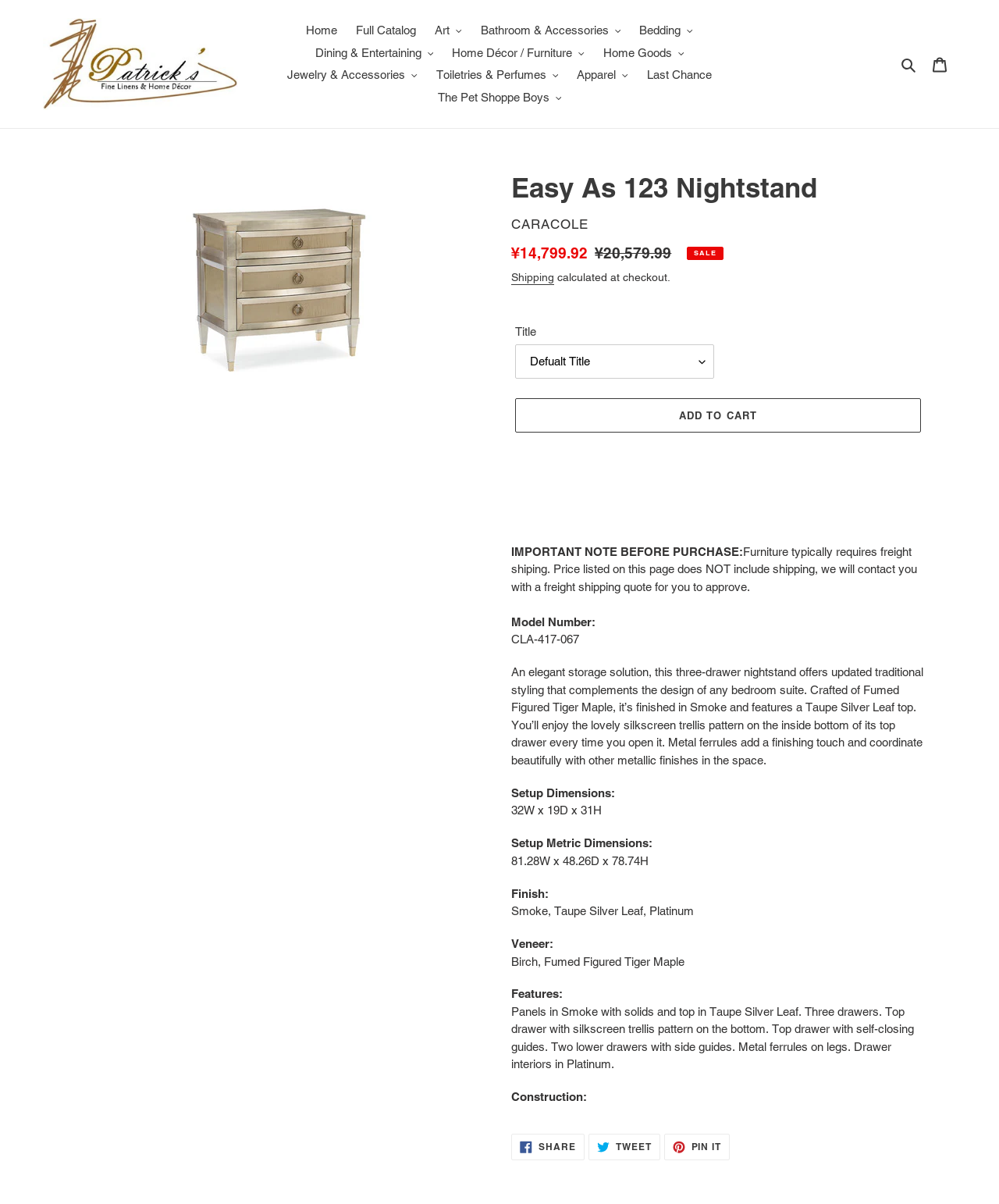What is the finish of the nightstand?
Please use the visual content to give a single word or phrase answer.

Smoke, Taupe Silver Leaf, Platinum